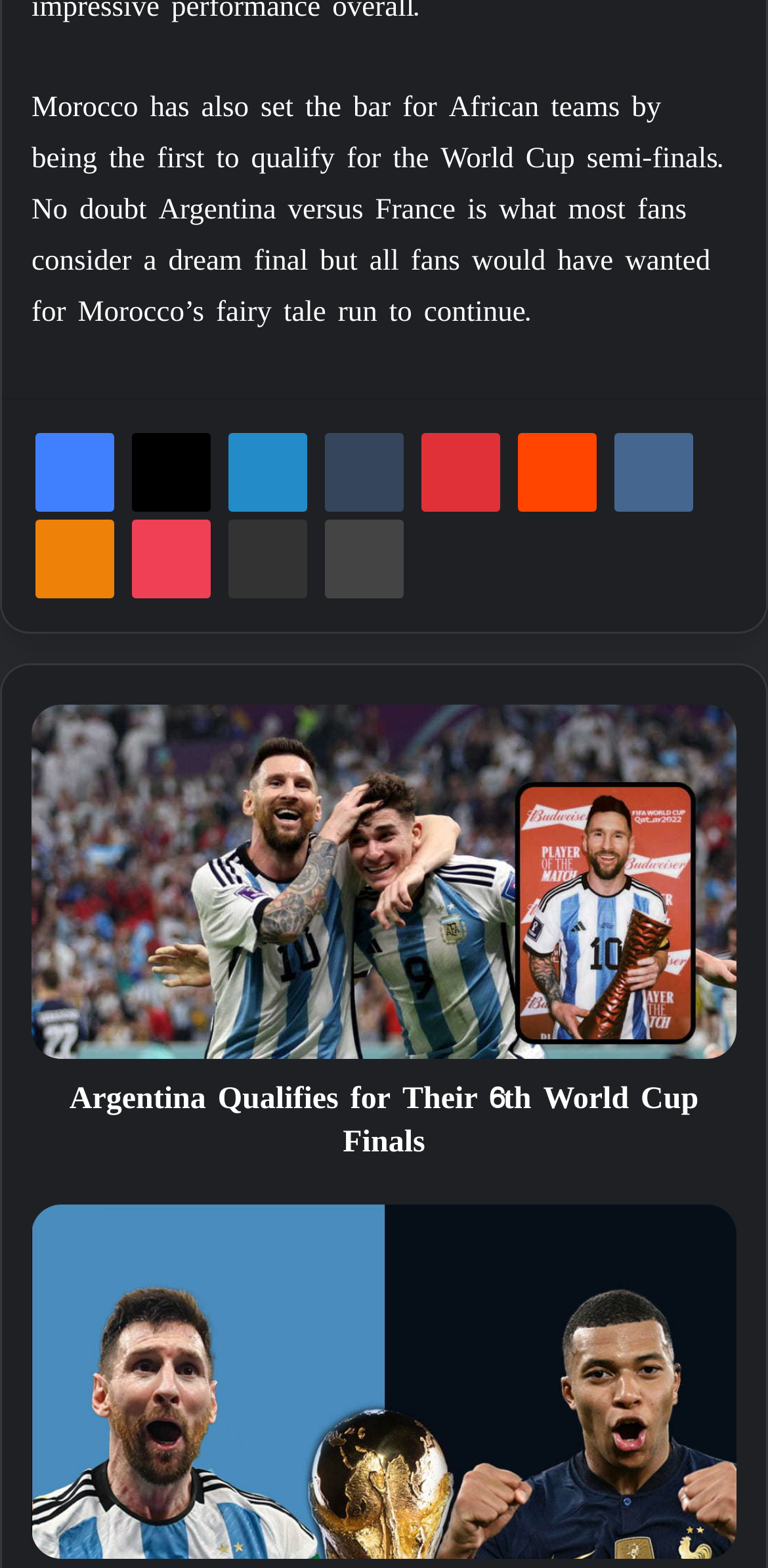Based on the element description: "Pinterest", identify the bounding box coordinates for this UI element. The coordinates must be four float numbers between 0 and 1, listed as [left, top, right, bottom].

[0.549, 0.276, 0.651, 0.326]